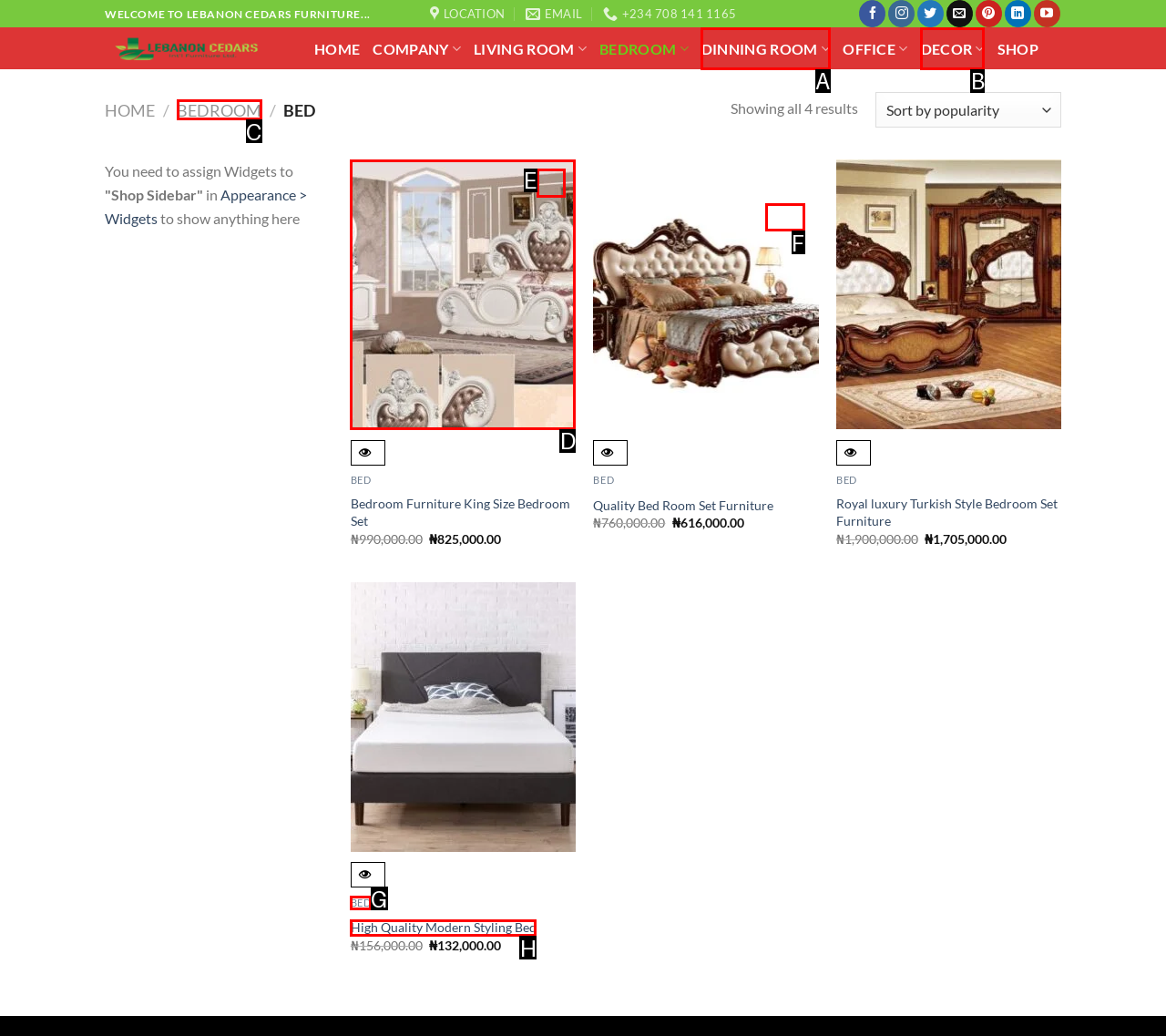Tell me the letter of the UI element to click in order to accomplish the following task: Add to Wishlist for the 'Quality Bed Room Set Furniture' product
Answer with the letter of the chosen option from the given choices directly.

F